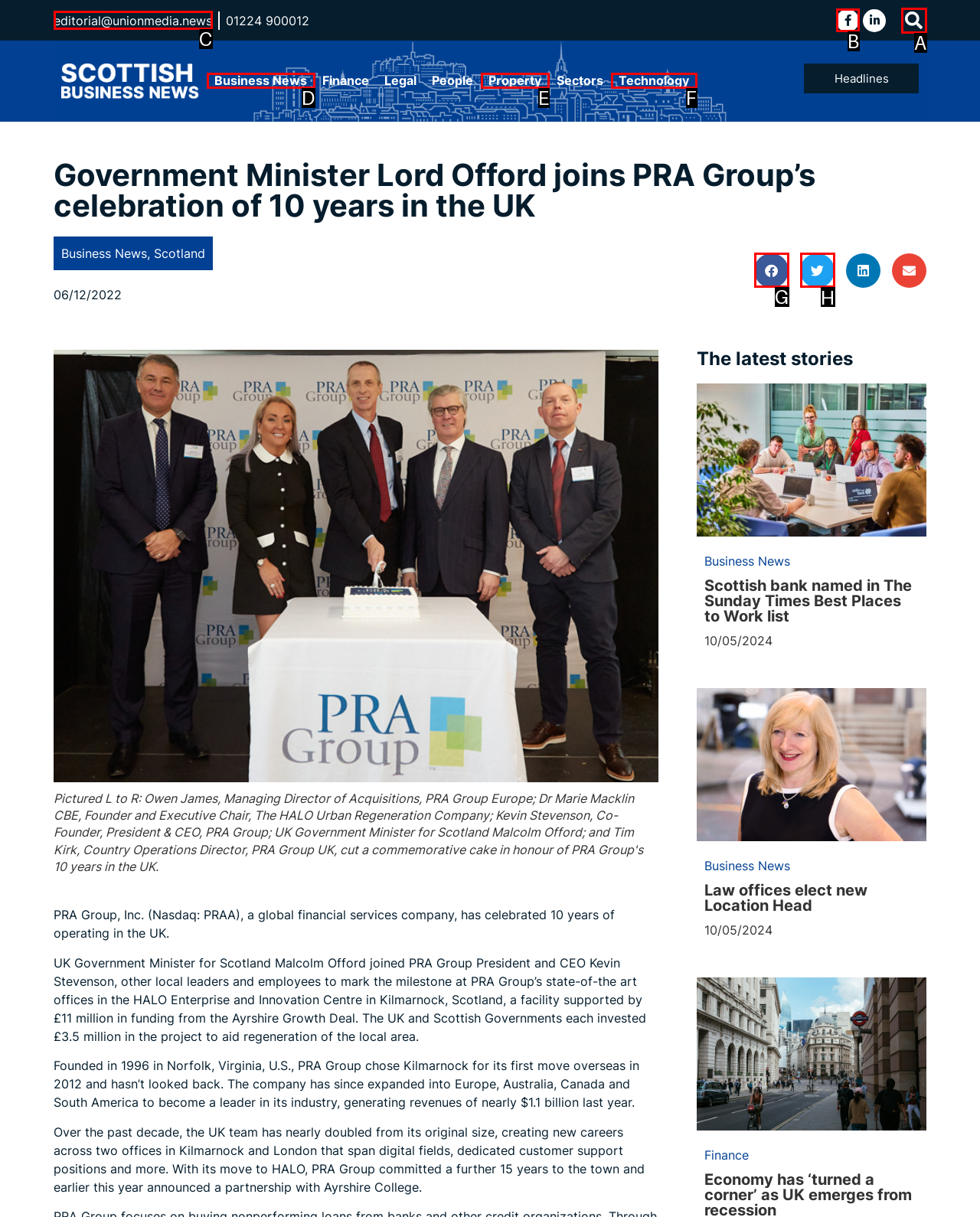Point out the HTML element I should click to achieve the following task: Share on facebook Provide the letter of the selected option from the choices.

G